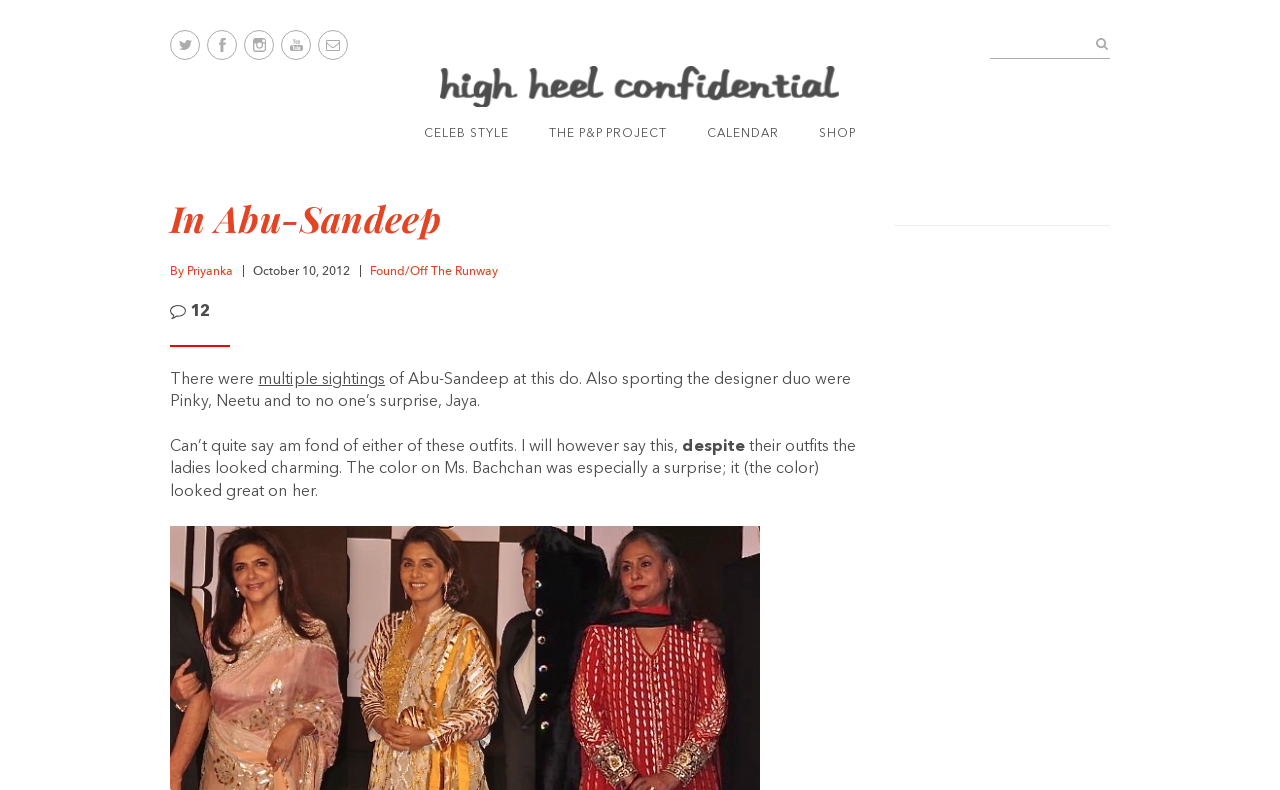How many ladies are mentioned in the article?
Please answer the question as detailed as possible based on the image.

The webpage mentions 'Pinky, Neetu and to no one’s surprise, Jaya' along with Ms. Bachchan, which makes a total of 4 ladies mentioned in the article.